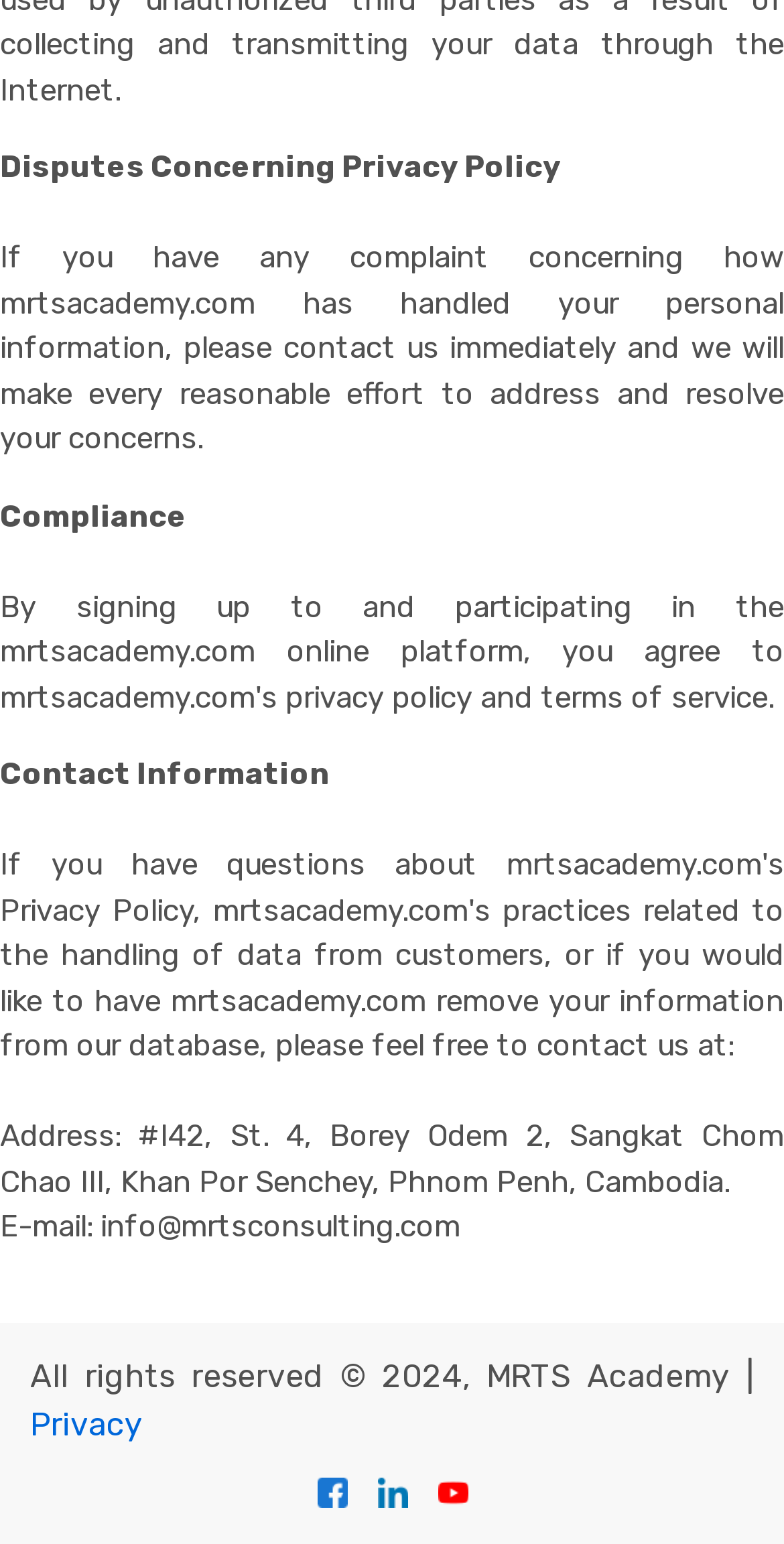How many social media links are present?
Based on the image content, provide your answer in one word or a short phrase.

3